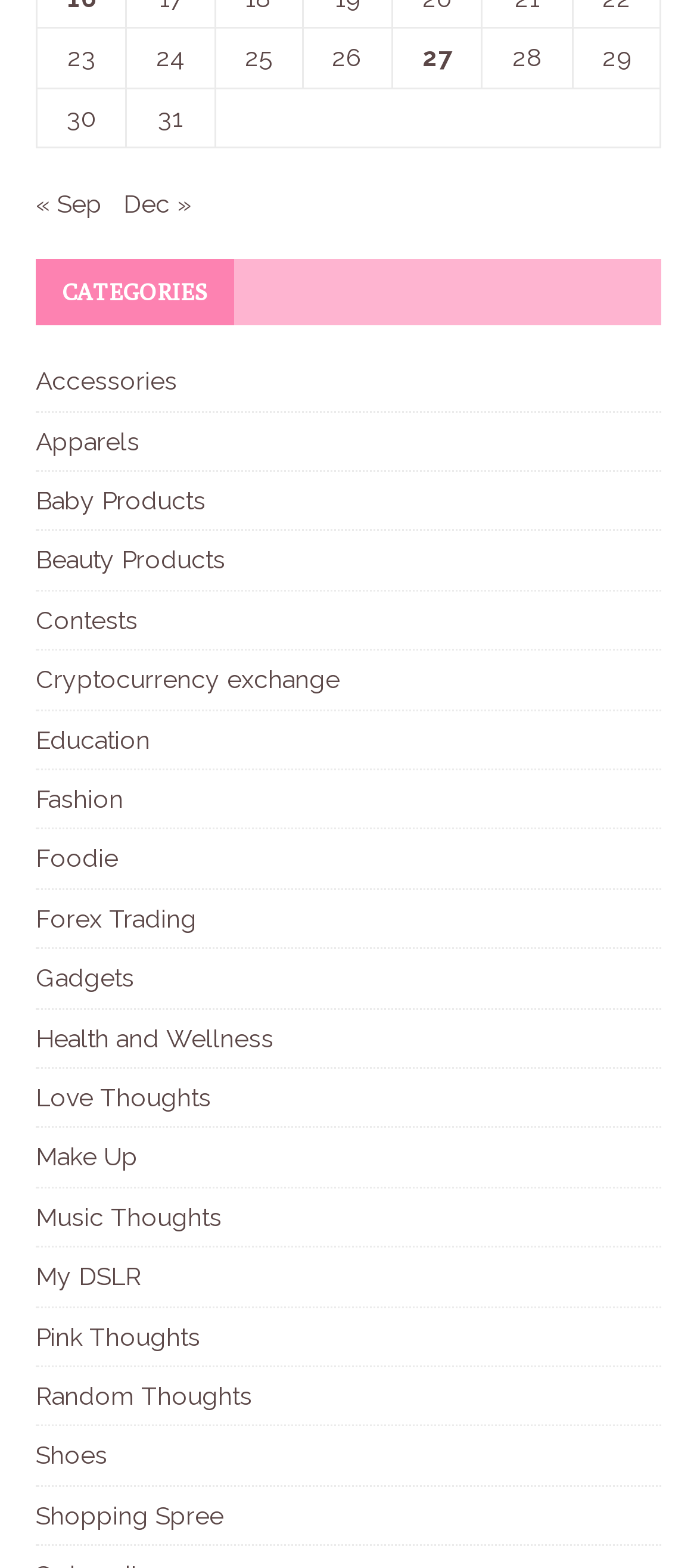Answer the following in one word or a short phrase: 
What is the category above 'Apparels'?

Accessories